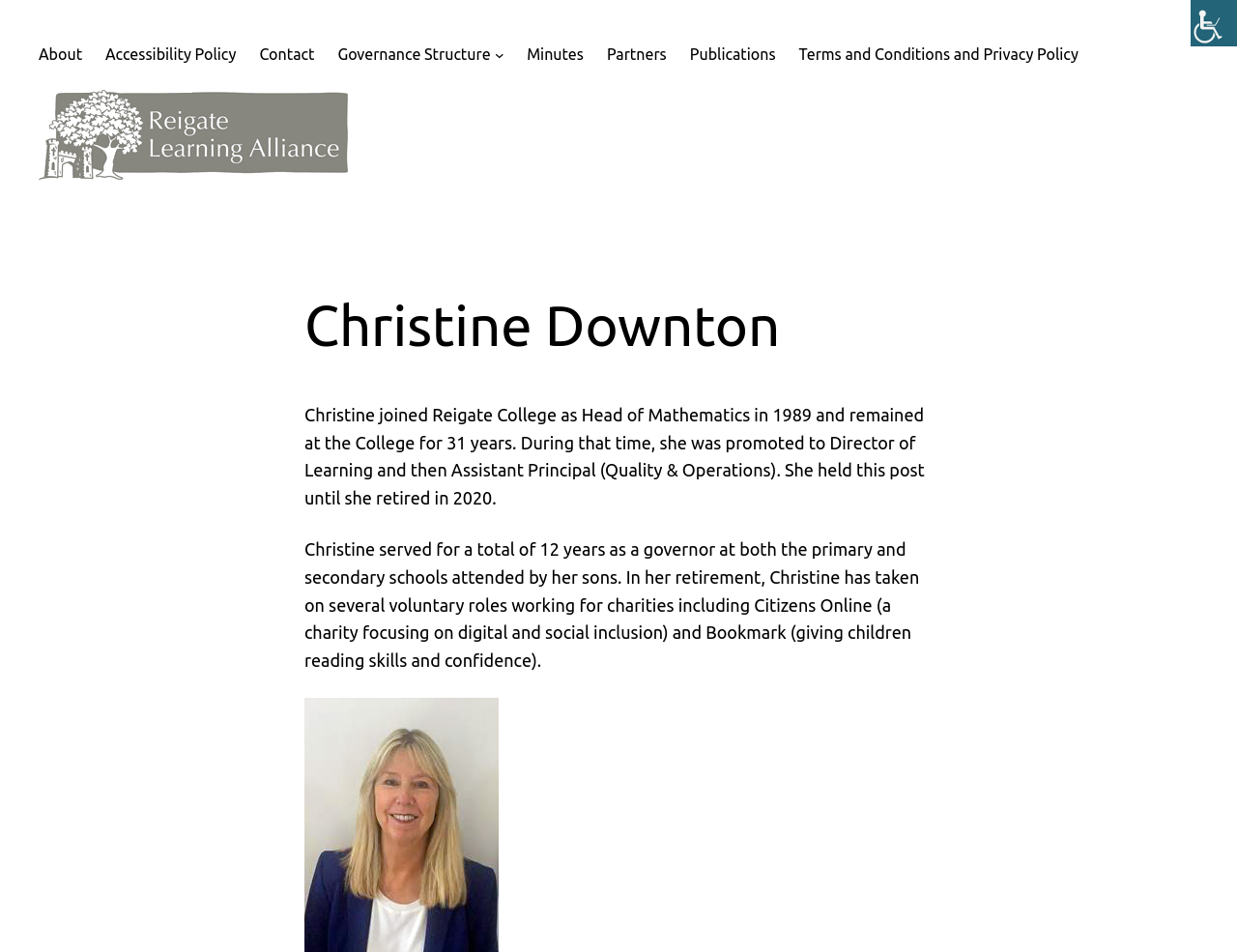What is the name of the logo on the webpage?
Refer to the image and give a detailed answer to the question.

The webpage contains an image with the description 'Reigate Learning Alliance logo', indicating the name of the logo on the webpage.